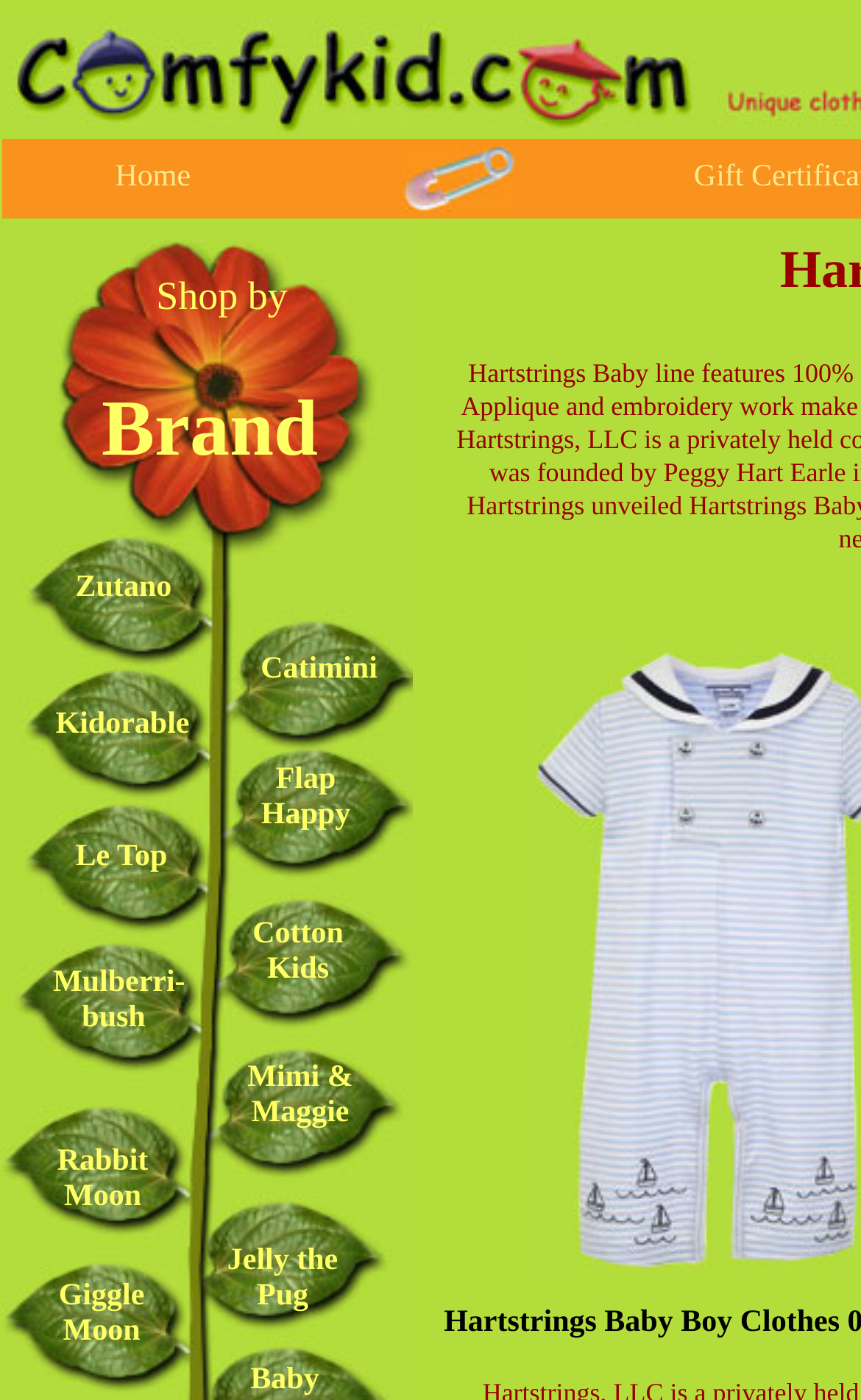Locate the bounding box coordinates of the clickable area to execute the instruction: "view Zutano products". Provide the coordinates as four float numbers between 0 and 1, represented as [left, top, right, bottom].

[0.088, 0.408, 0.199, 0.432]